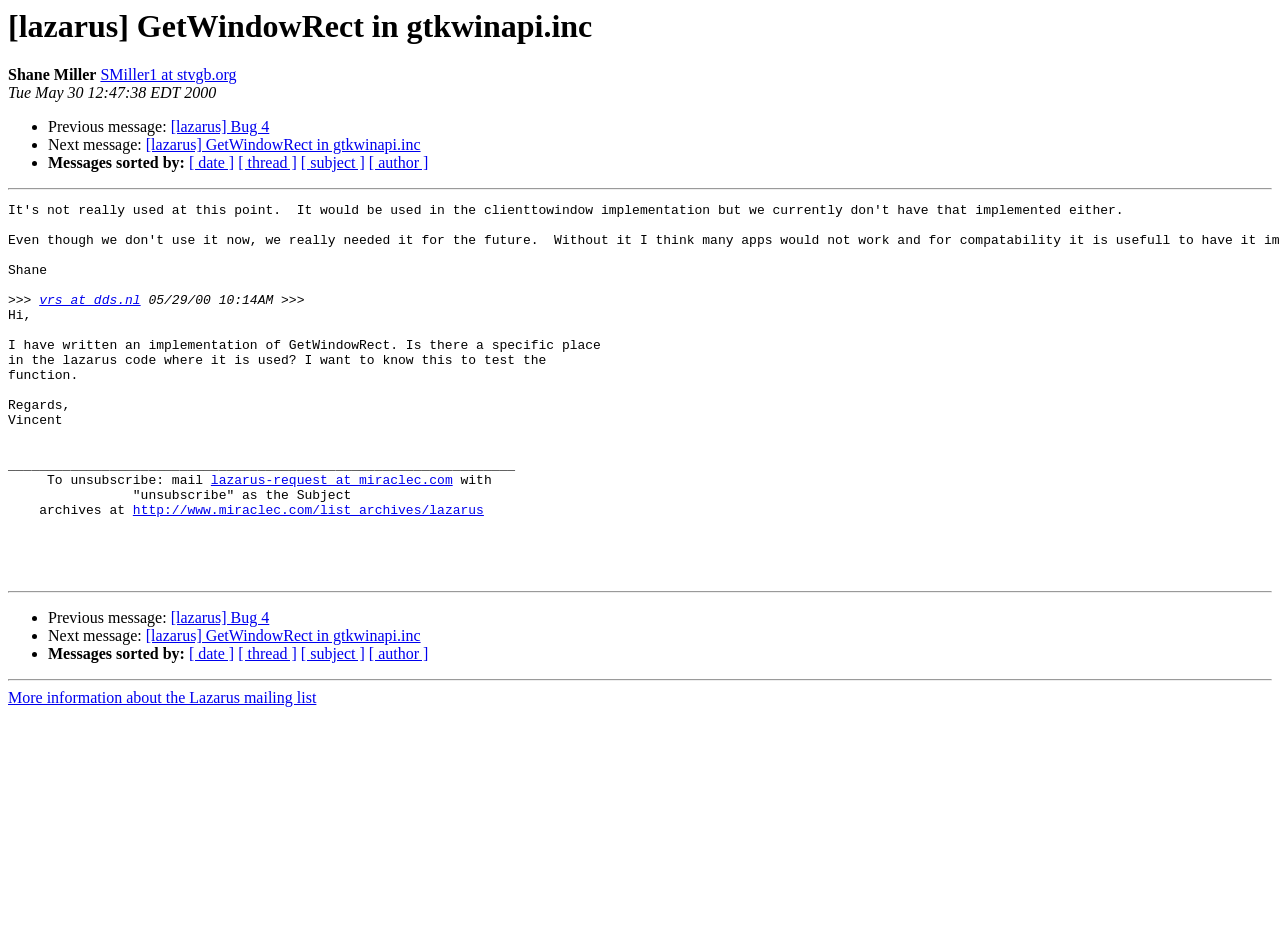Explain the webpage in detail.

This webpage appears to be an archived email thread from the Lazarus mailing list. At the top, there is a heading with the title "[lazarus] GetWindowRect in gtkwinapi.inc" and the name "Shane Miller" with a link to their email address. Below this, there is a timestamp "Tue May 30 12:47:38 EDT 2000".

The main content of the page is an email thread with multiple messages. The first message is from Vincent, who is asking about the implementation of GetWindowRect in Lazarus code. The message includes a block of text with the question and a signature with an unsubscribe link.

Below this message, there are several links to navigate through the email thread, including "Previous message", "Next message", and links to sort messages by date, thread, subject, or author. These links are arranged in a horizontal list with bullet points.

The page also includes a horizontal separator line, which divides the email thread into sections. There are multiple sections, each with a similar structure, including a message from a different sender, links to navigate through the thread, and a separator line.

At the bottom of the page, there is a link to "More information about the Lazarus mailing list". Overall, the page has a simple layout with a focus on displaying the email thread and providing navigation links.